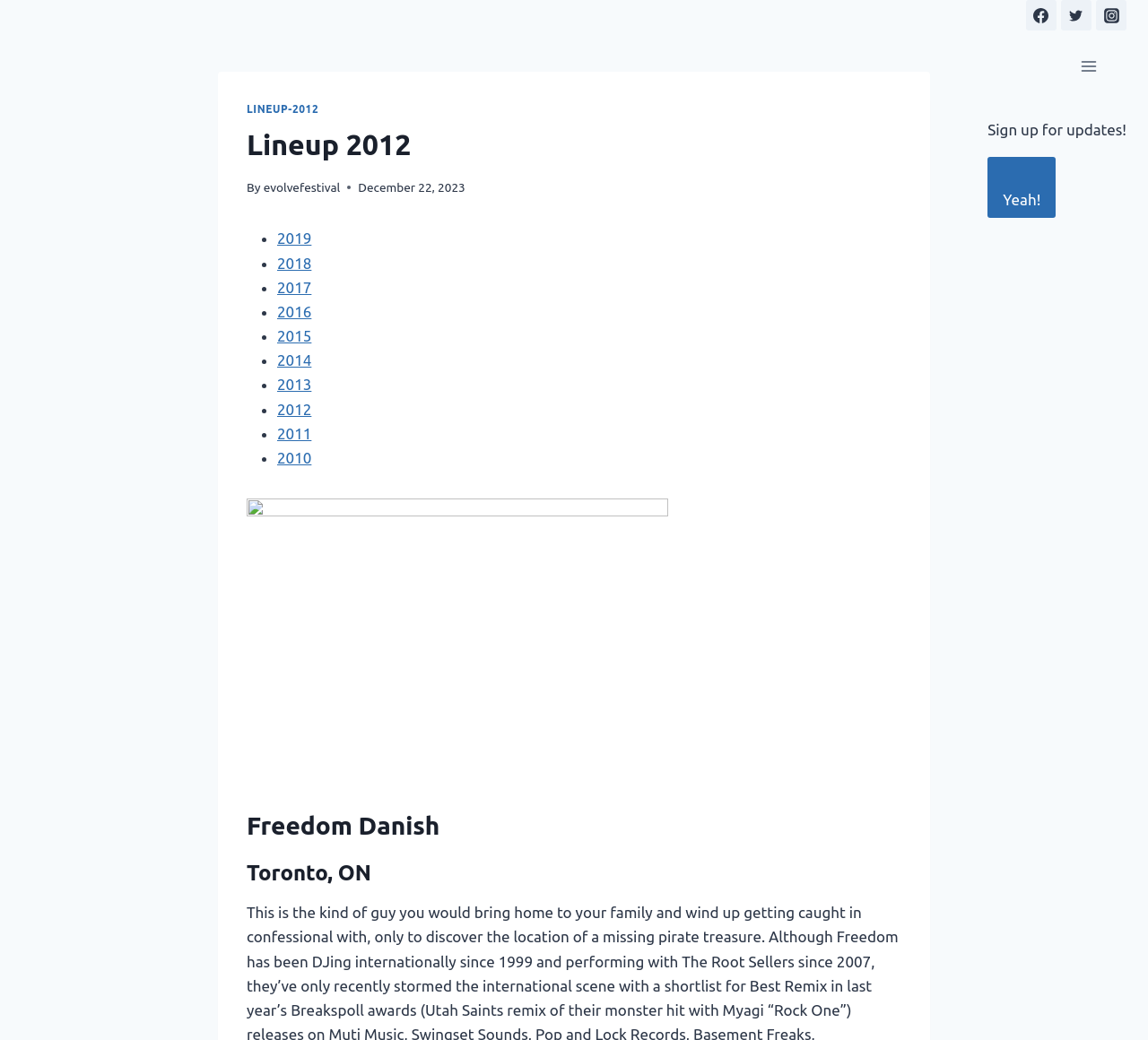Kindly respond to the following question with a single word or a brief phrase: 
How many years of lineups are listed?

10